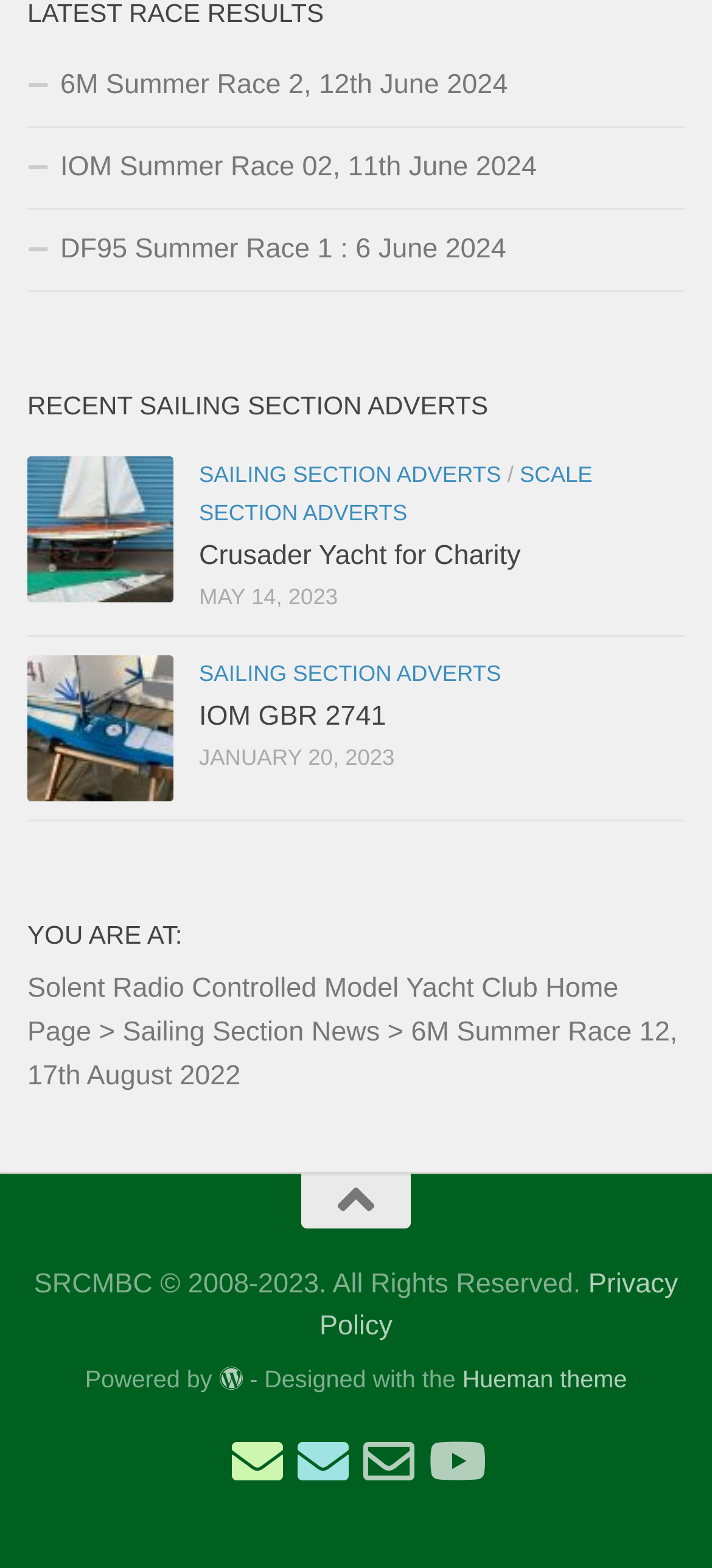Can you find the bounding box coordinates for the UI element given this description: "Home Page"? Provide the coordinates as four float numbers between 0 and 1: [left, top, right, bottom].

[0.038, 0.621, 0.869, 0.669]